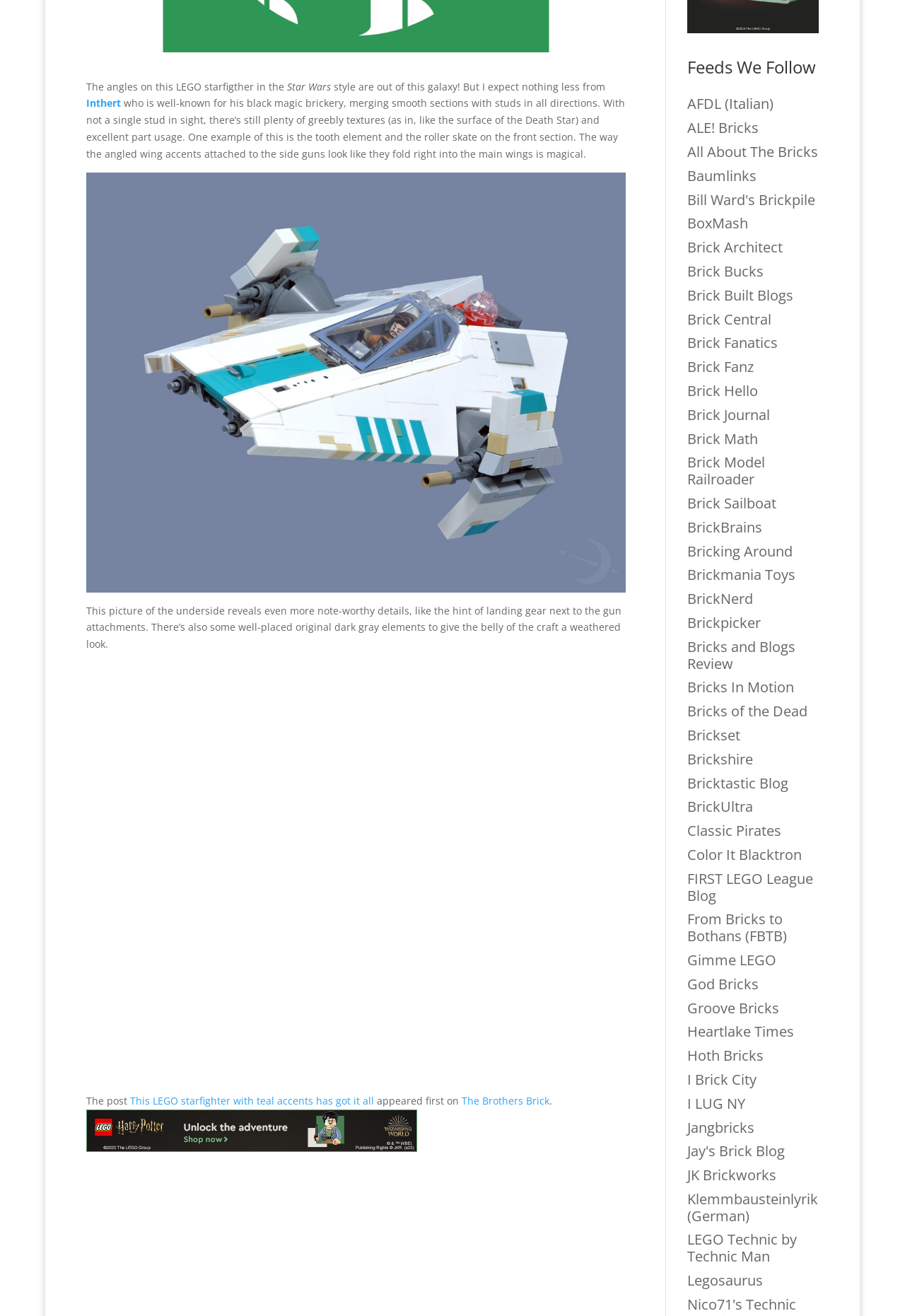Bounding box coordinates are given in the format (top-left x, top-left y, bottom-right x, bottom-right y). All values should be floating point numbers between 0 and 1. Provide the bounding box coordinate for the UI element described as: title="Teal 4 - Skylark (4)"

[0.095, 0.811, 0.691, 0.821]